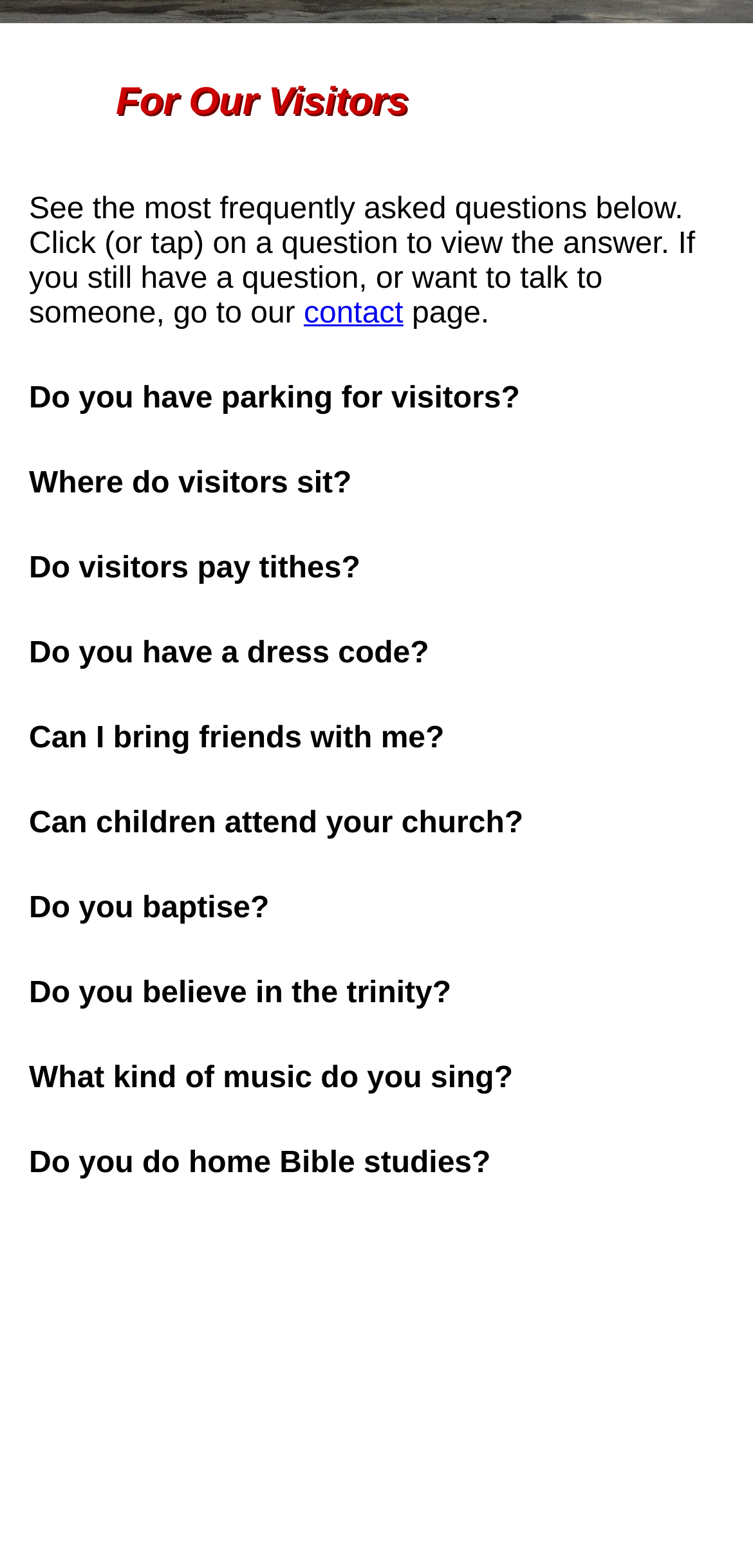Given the description "Book of Abstracts", provide the bounding box coordinates of the corresponding UI element.

None